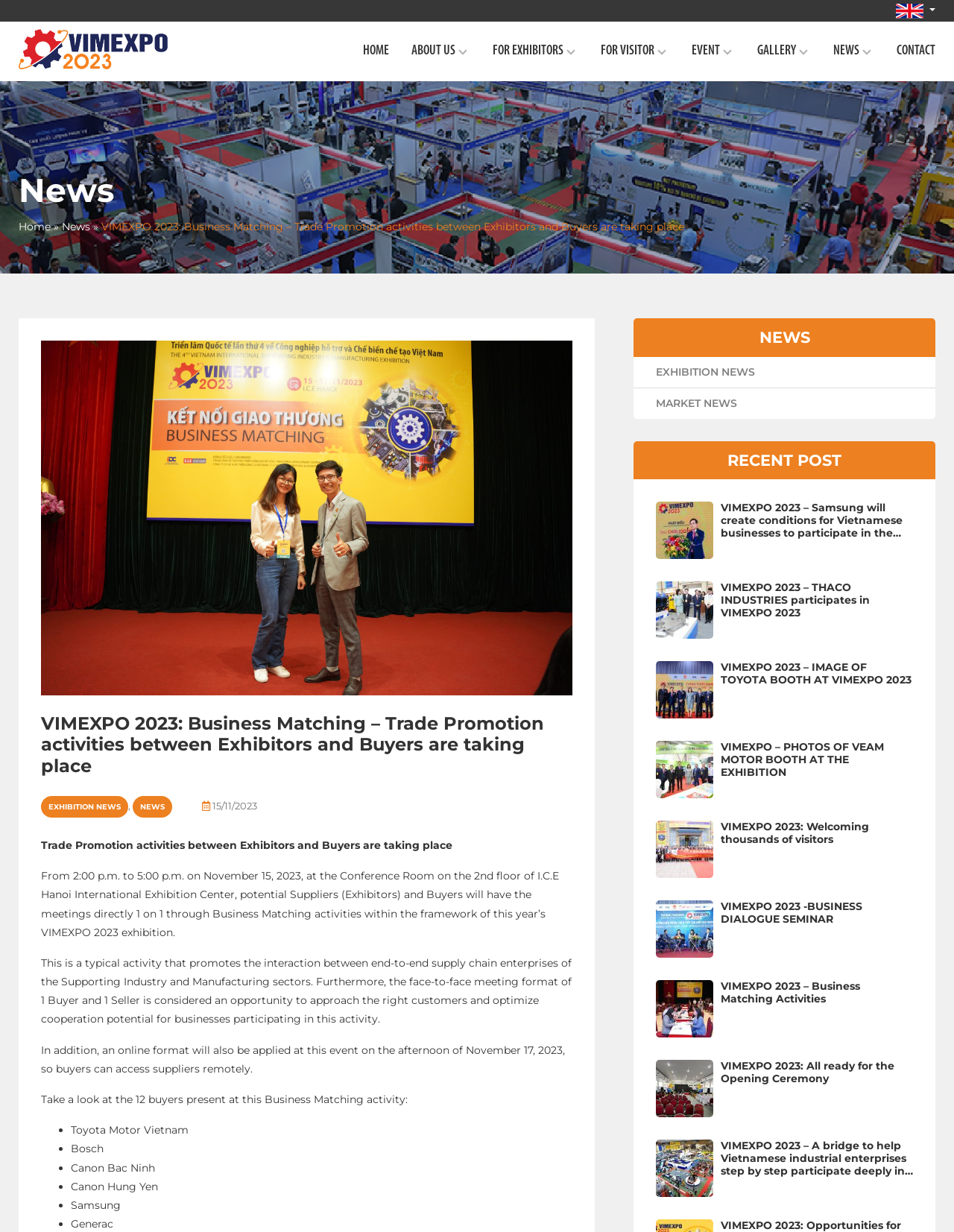Please mark the clickable region by giving the bounding box coordinates needed to complete this instruction: "Read about VIMEXPO 2023: Business Matching – Trade Promotion activities between Exhibitors and Buyers are taking place".

[0.106, 0.179, 0.717, 0.189]